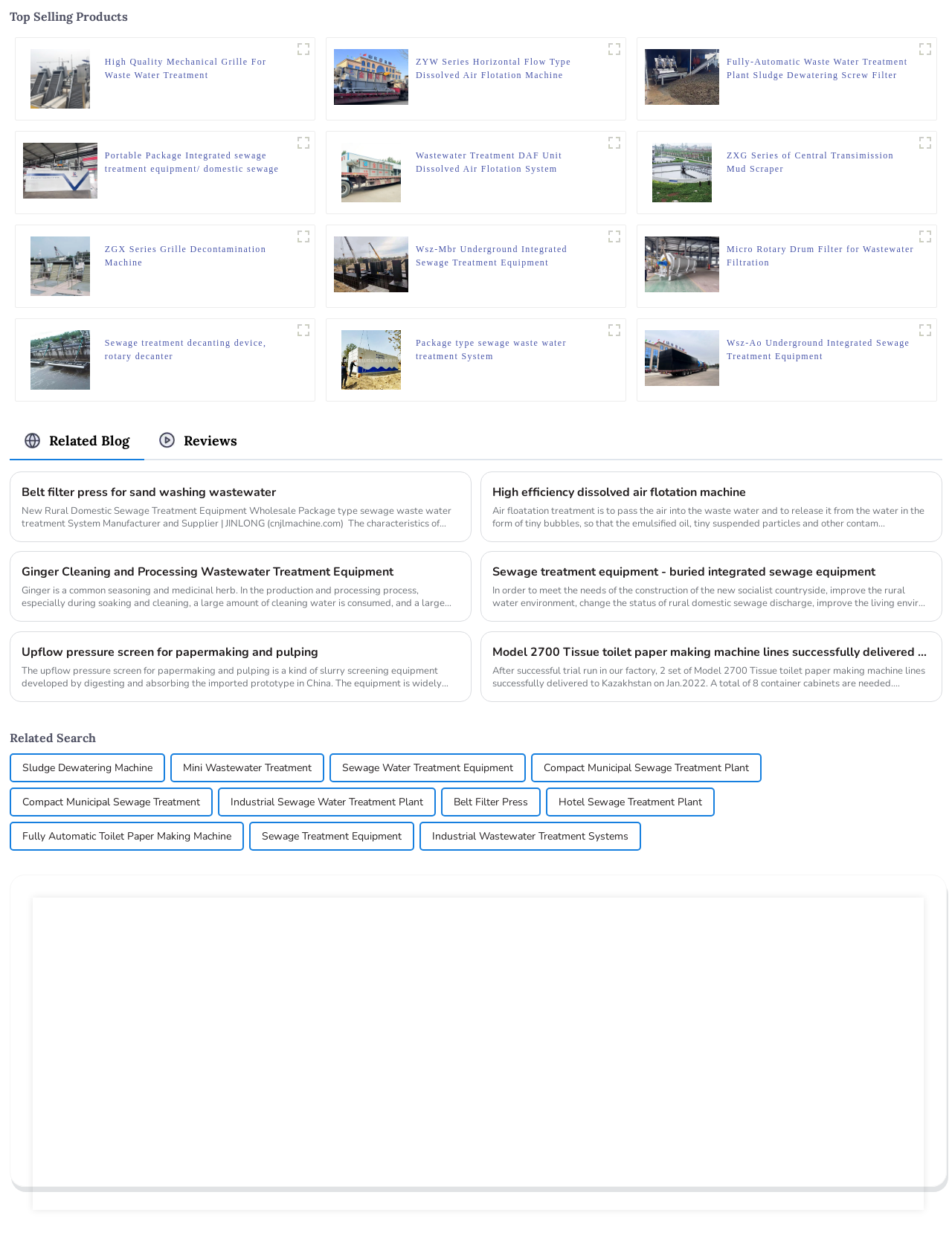Find the bounding box coordinates of the element to click in order to complete this instruction: "View High Quality Mechanical Grille For Waste Water Treatment product". The bounding box coordinates must be four float numbers between 0 and 1, denoted as [left, top, right, bottom].

[0.11, 0.044, 0.307, 0.065]